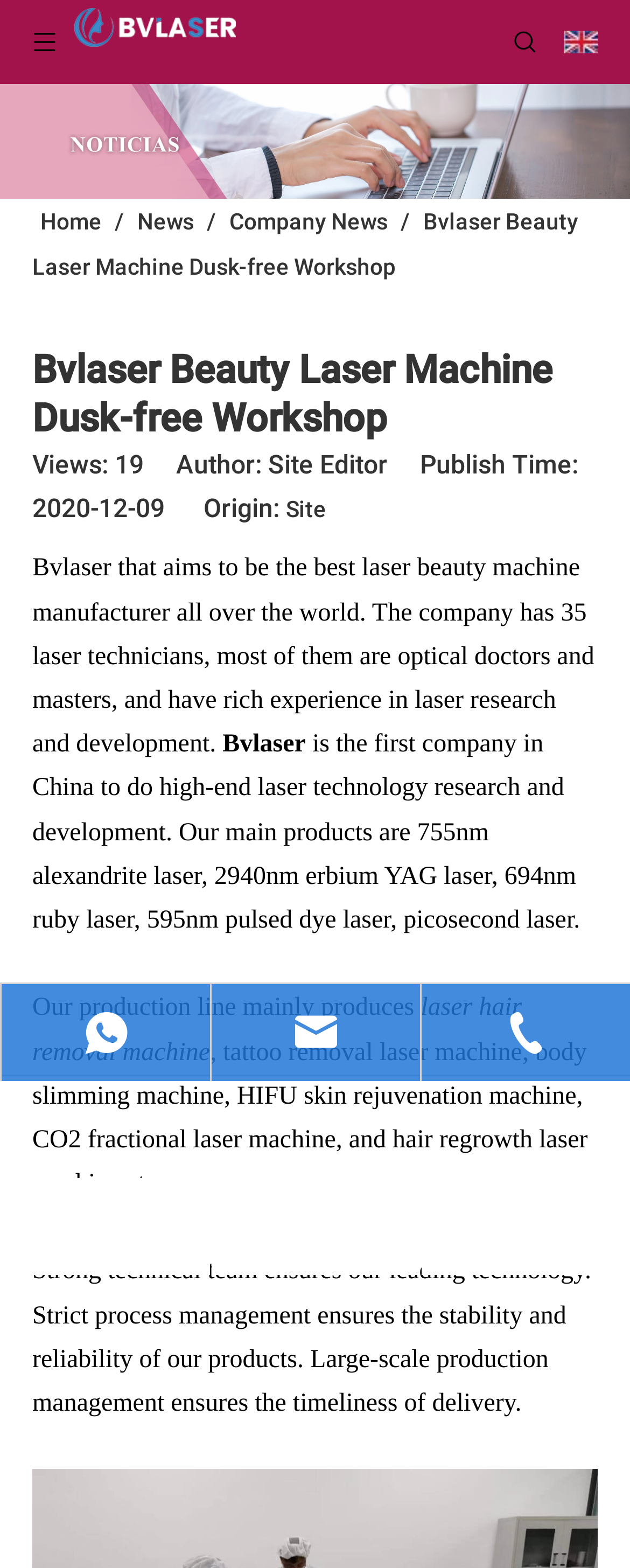Determine the coordinates of the bounding box that should be clicked to complete the instruction: "Send an email to admin@bvlaser.com". The coordinates should be represented by four float numbers between 0 and 1: [left, top, right, bottom].

[0.336, 0.751, 0.667, 0.813]